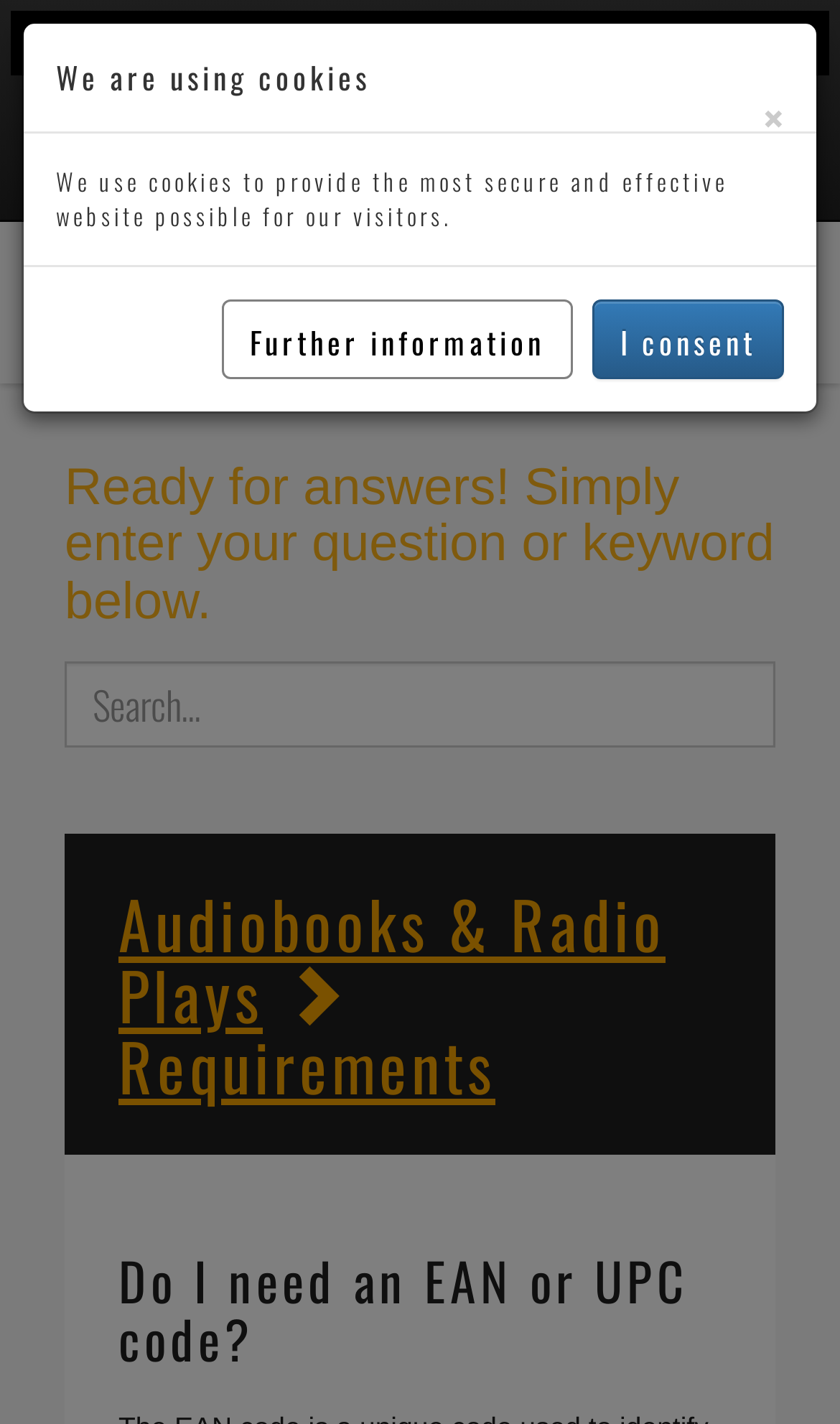Determine the bounding box for the described HTML element: "Further information". Ensure the coordinates are four float numbers between 0 and 1 in the format [left, top, right, bottom].

[0.264, 0.211, 0.682, 0.267]